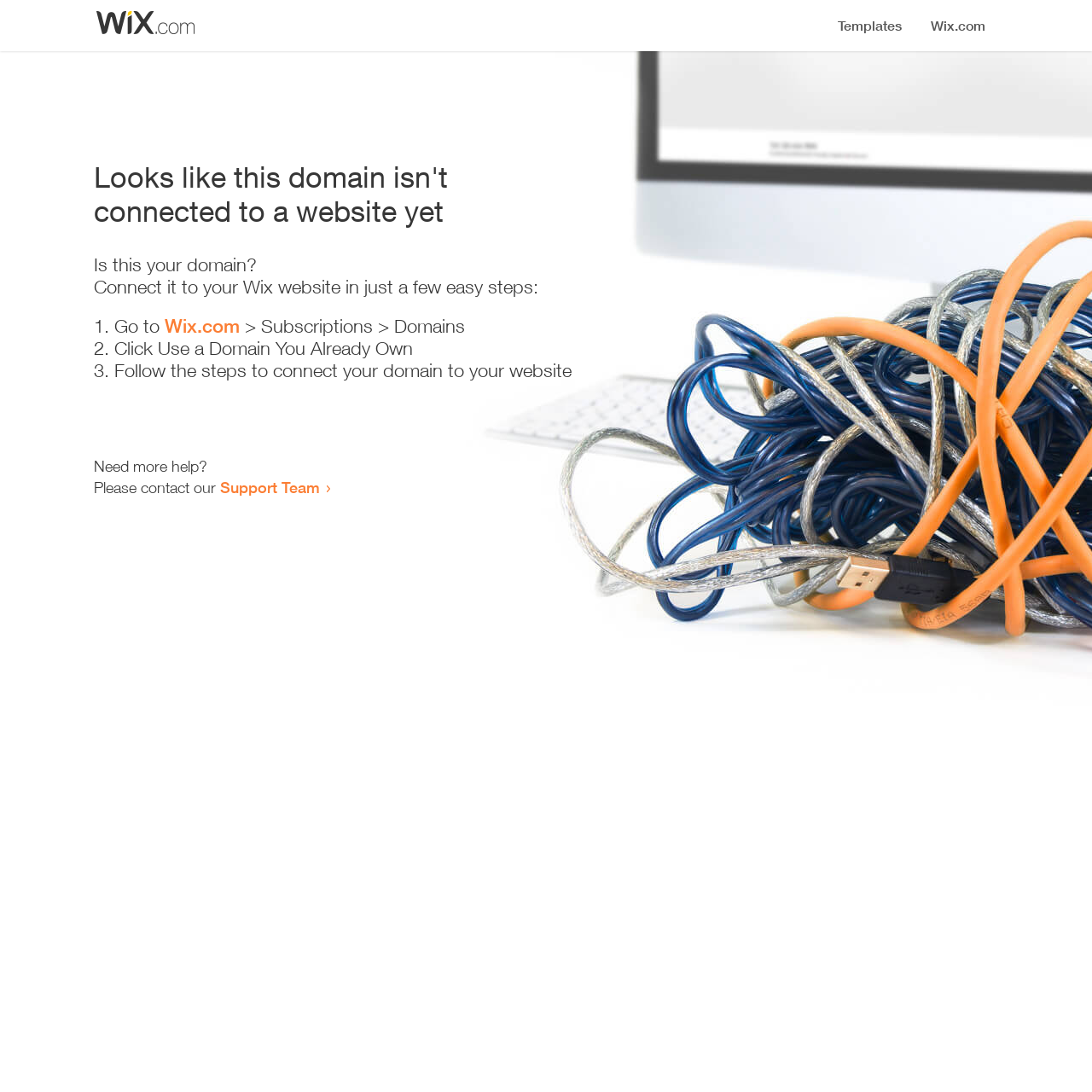What should I do if I need more help?
Please respond to the question with a detailed and well-explained answer.

The webpage provides a message 'Need more help?' and suggests contacting the 'Support Team' for assistance, which implies that if I need more help, I should contact the Support Team.